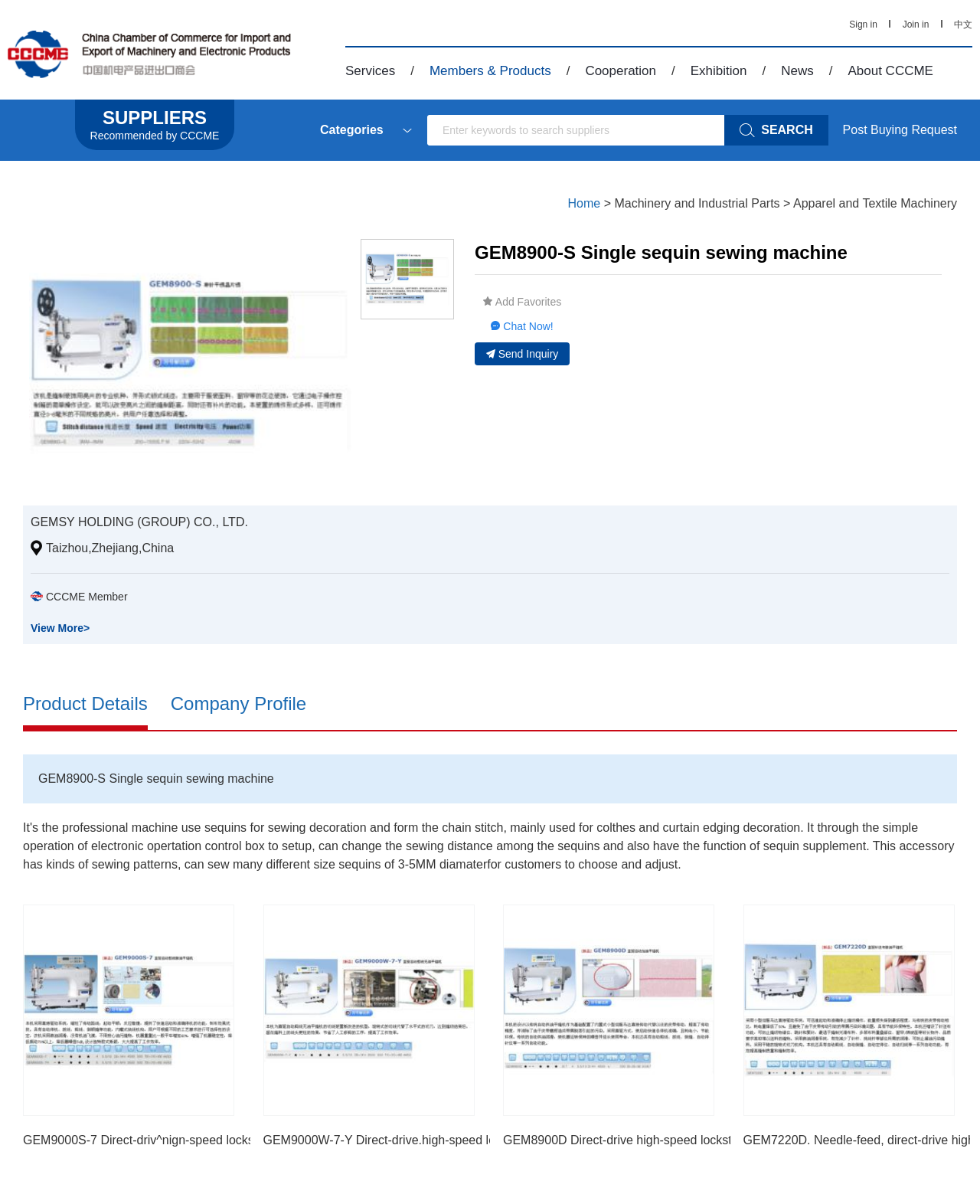Find the bounding box of the UI element described as: "GEMSY HOLDING (GROUP) CO., LTD.". The bounding box coordinates should be given as four float values between 0 and 1, i.e., [left, top, right, bottom].

[0.031, 0.428, 0.253, 0.439]